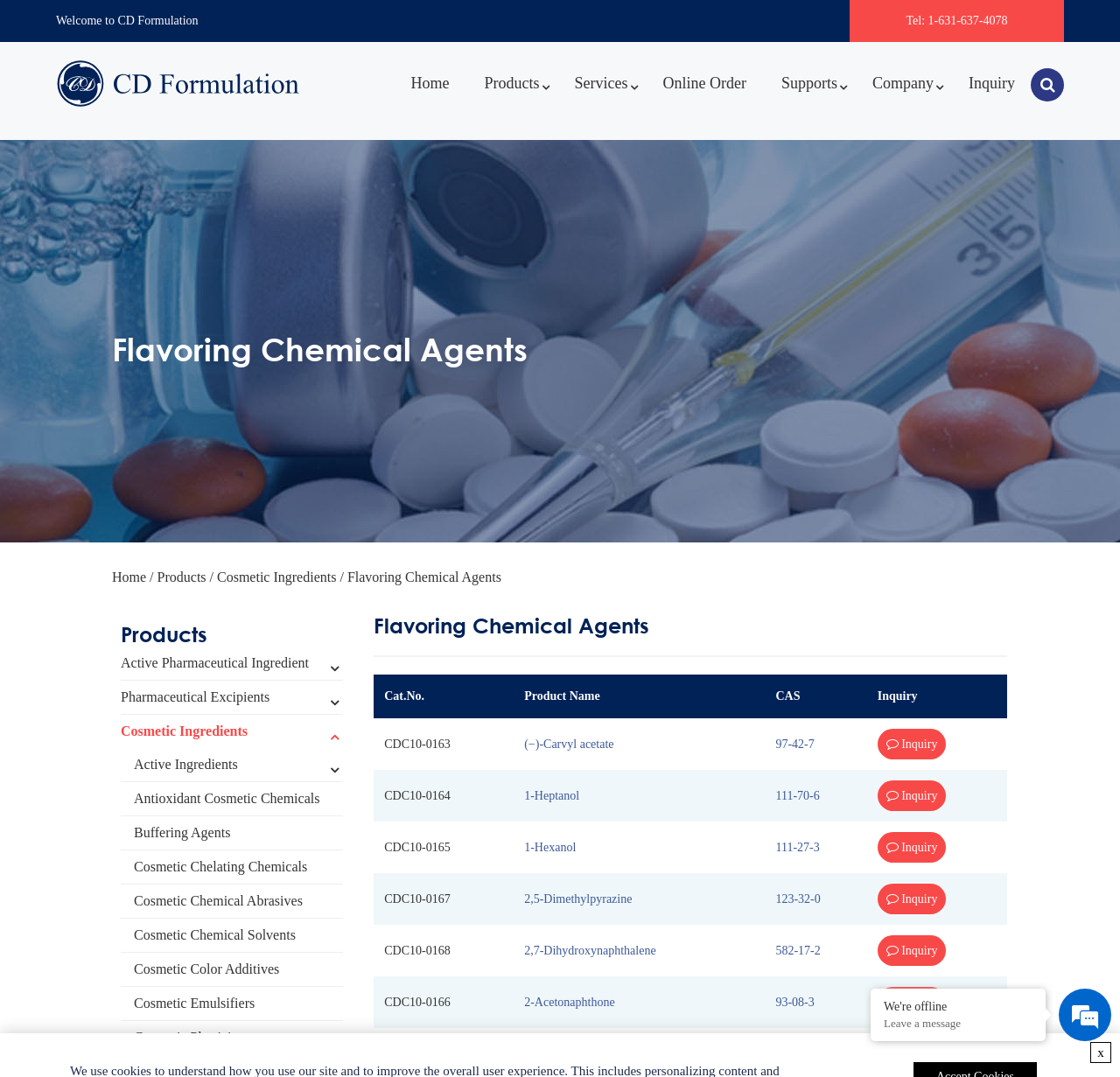Please identify the bounding box coordinates of the region to click in order to complete the given instruction: "Click on the 'Flavoring Agents' link". The coordinates should be four float numbers between 0 and 1, i.e., [left, top, right, bottom].

[0.108, 0.708, 0.306, 0.739]